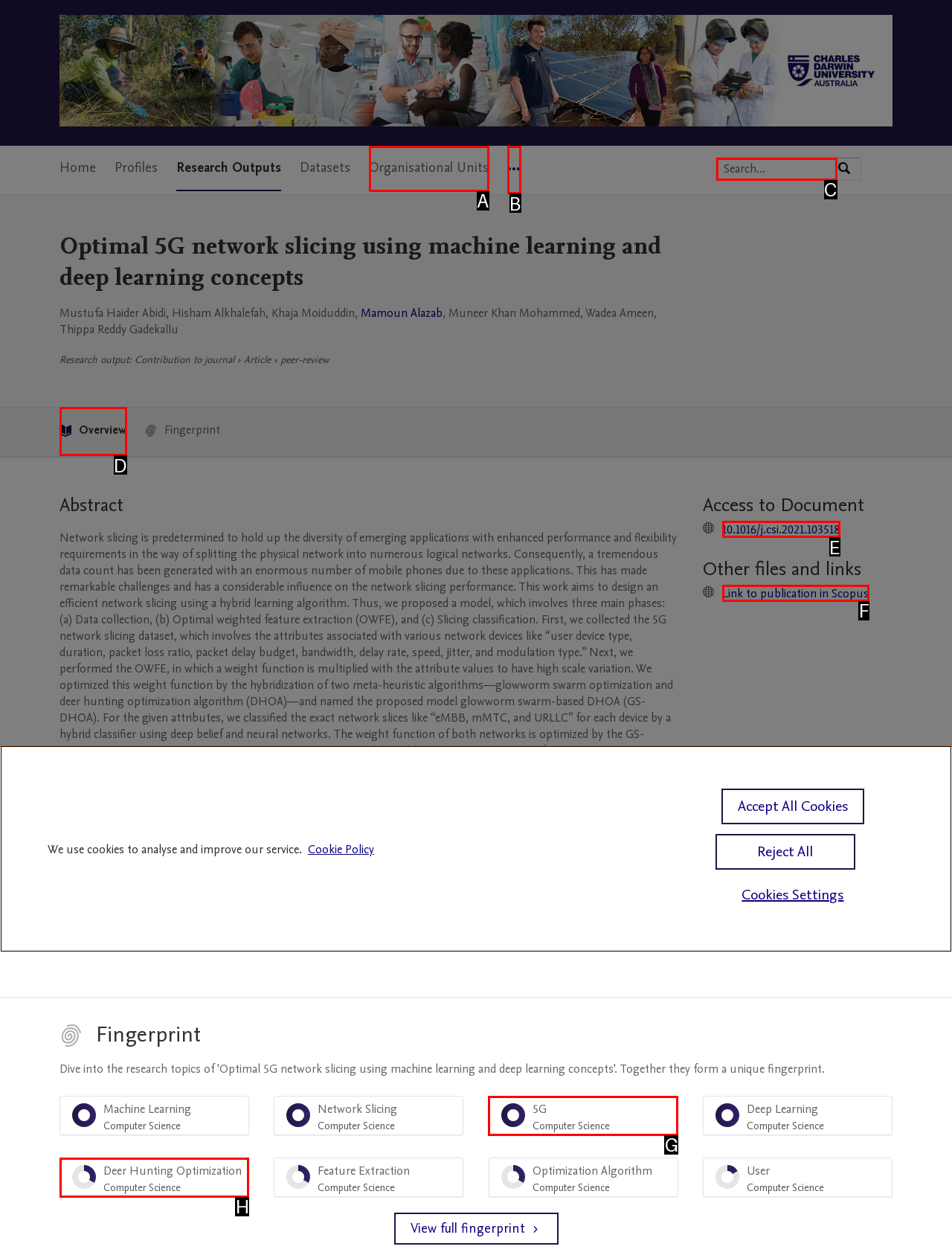Identify the correct UI element to click on to achieve the following task: Link to publication in Scopus Respond with the corresponding letter from the given choices.

F